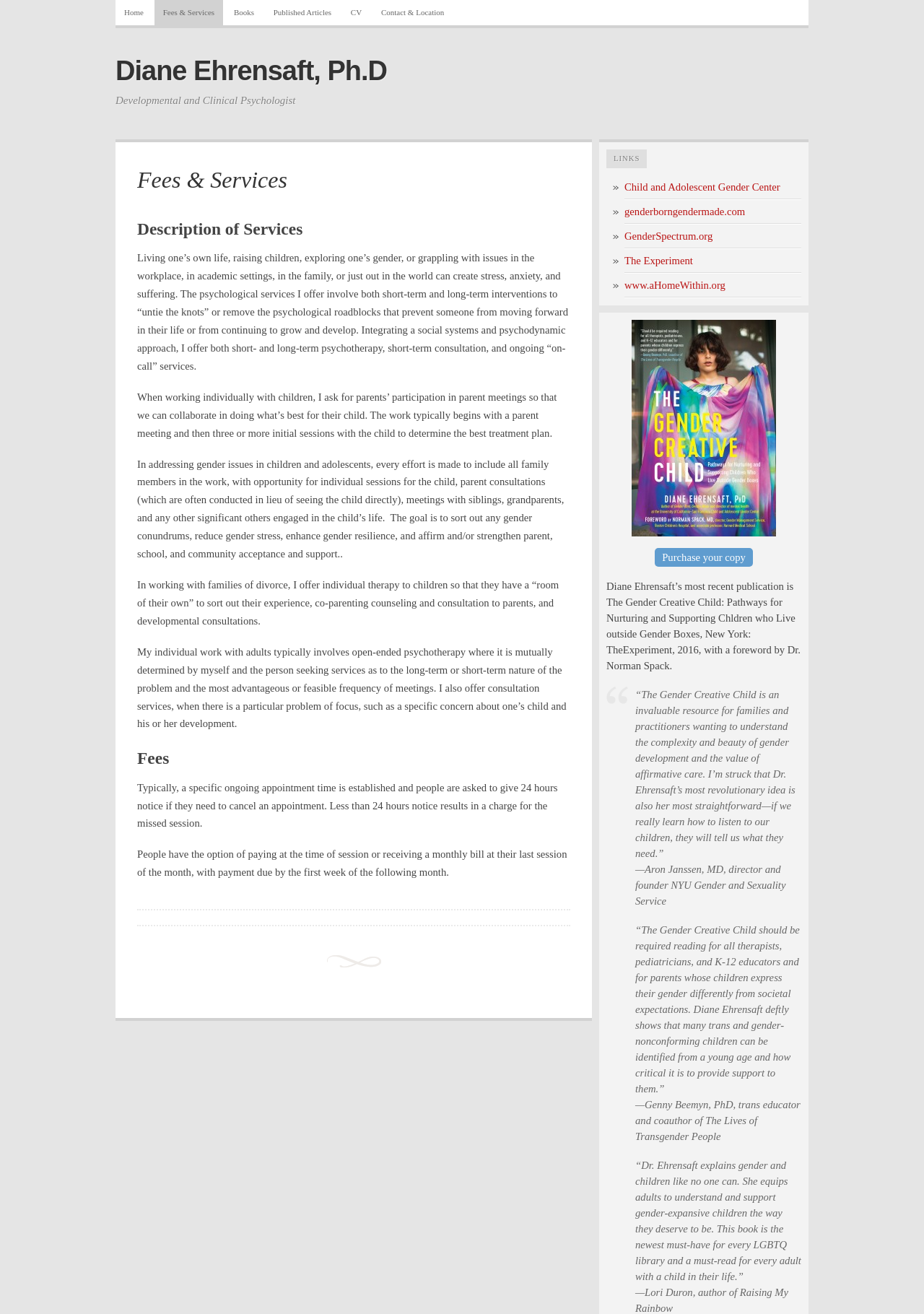Kindly determine the bounding box coordinates of the area that needs to be clicked to fulfill this instruction: "Learn more about 'Fees'".

[0.148, 0.568, 0.617, 0.587]